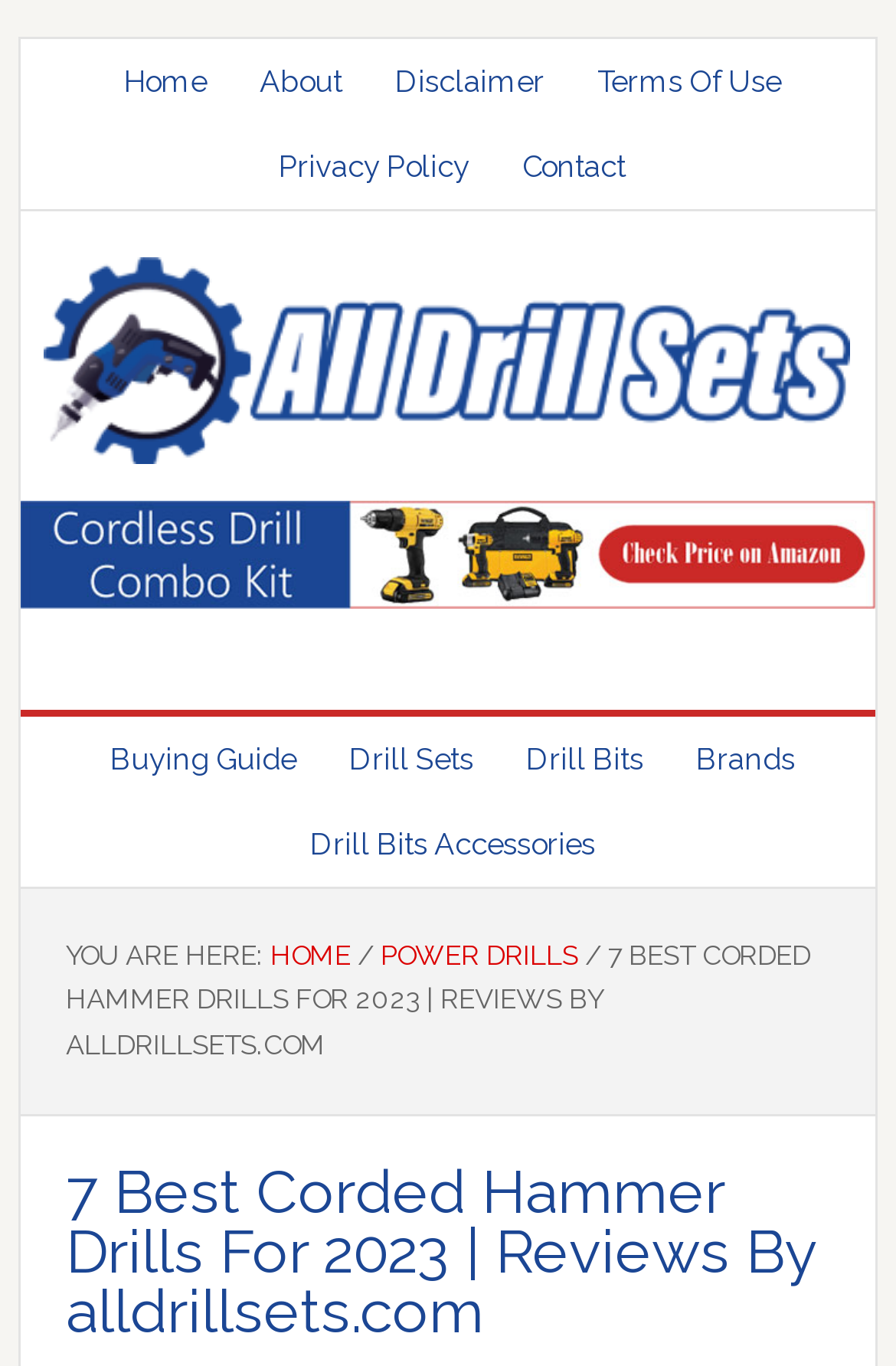Please determine the bounding box coordinates of the area that needs to be clicked to complete this task: 'check power drills'. The coordinates must be four float numbers between 0 and 1, formatted as [left, top, right, bottom].

[0.425, 0.687, 0.646, 0.711]